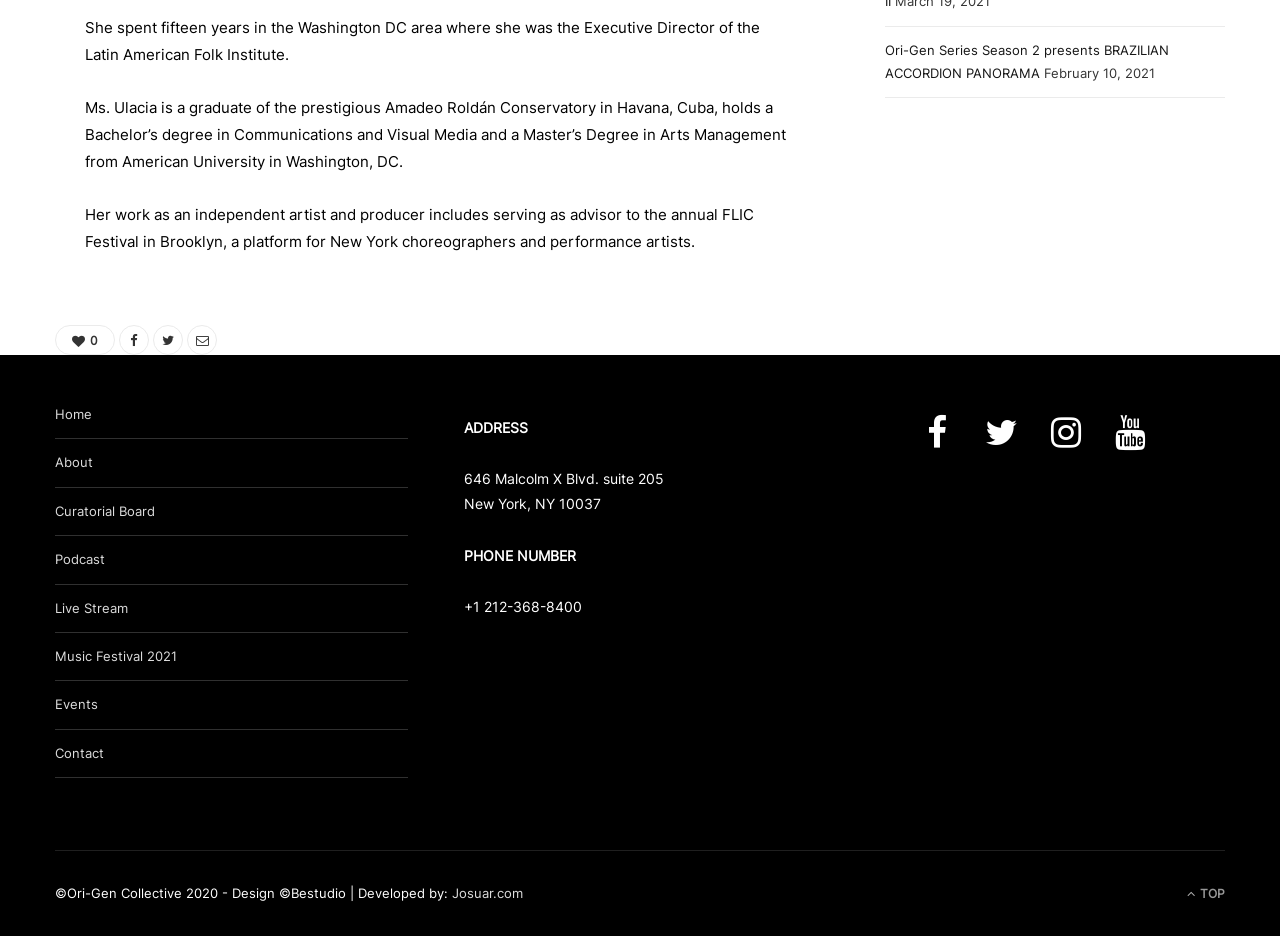Predict the bounding box of the UI element based on this description: "Music Festival 2021".

[0.043, 0.692, 0.138, 0.709]